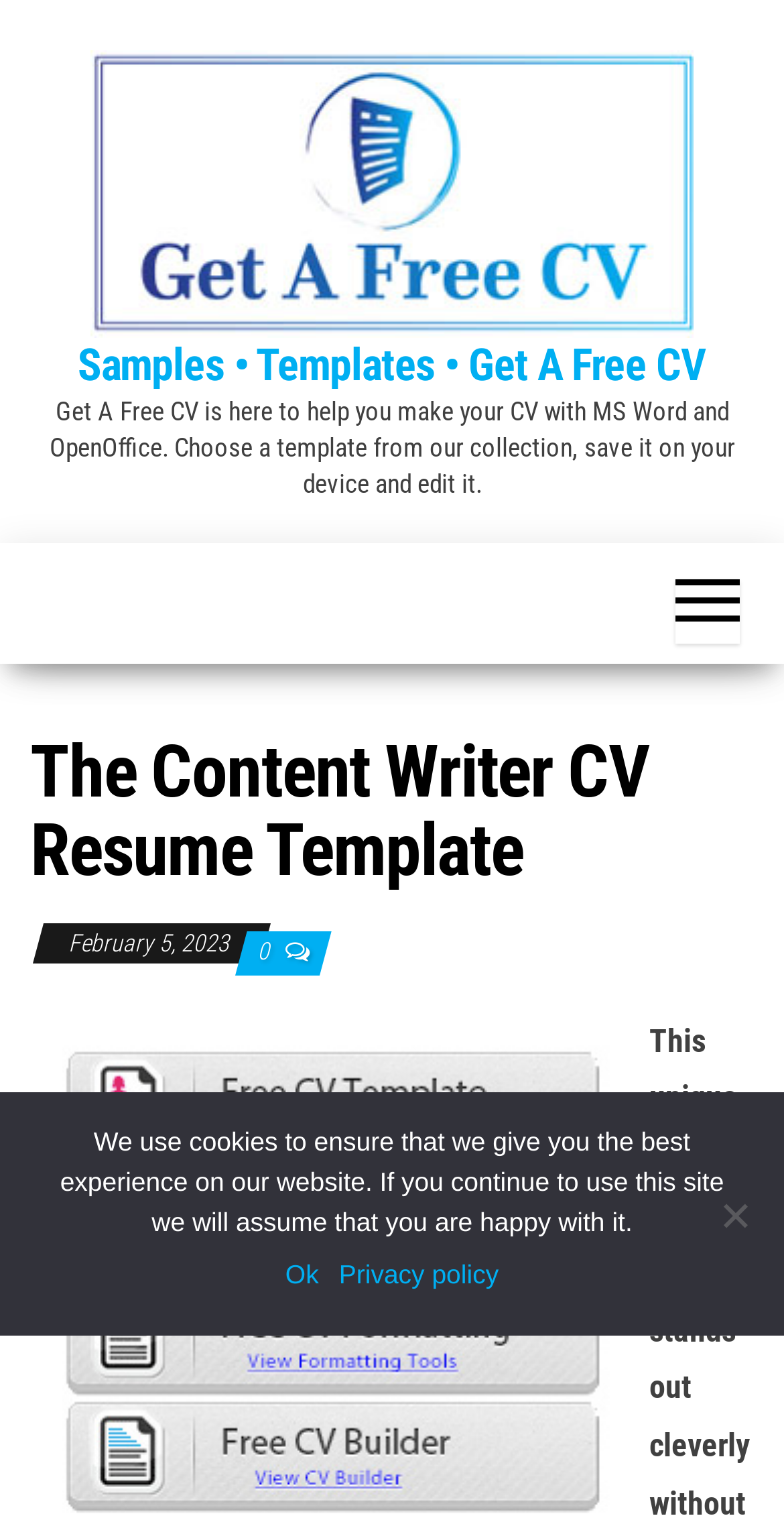Give a one-word or short phrase answer to this question: 
What is the call-to-action on this page?

Get A Free CV